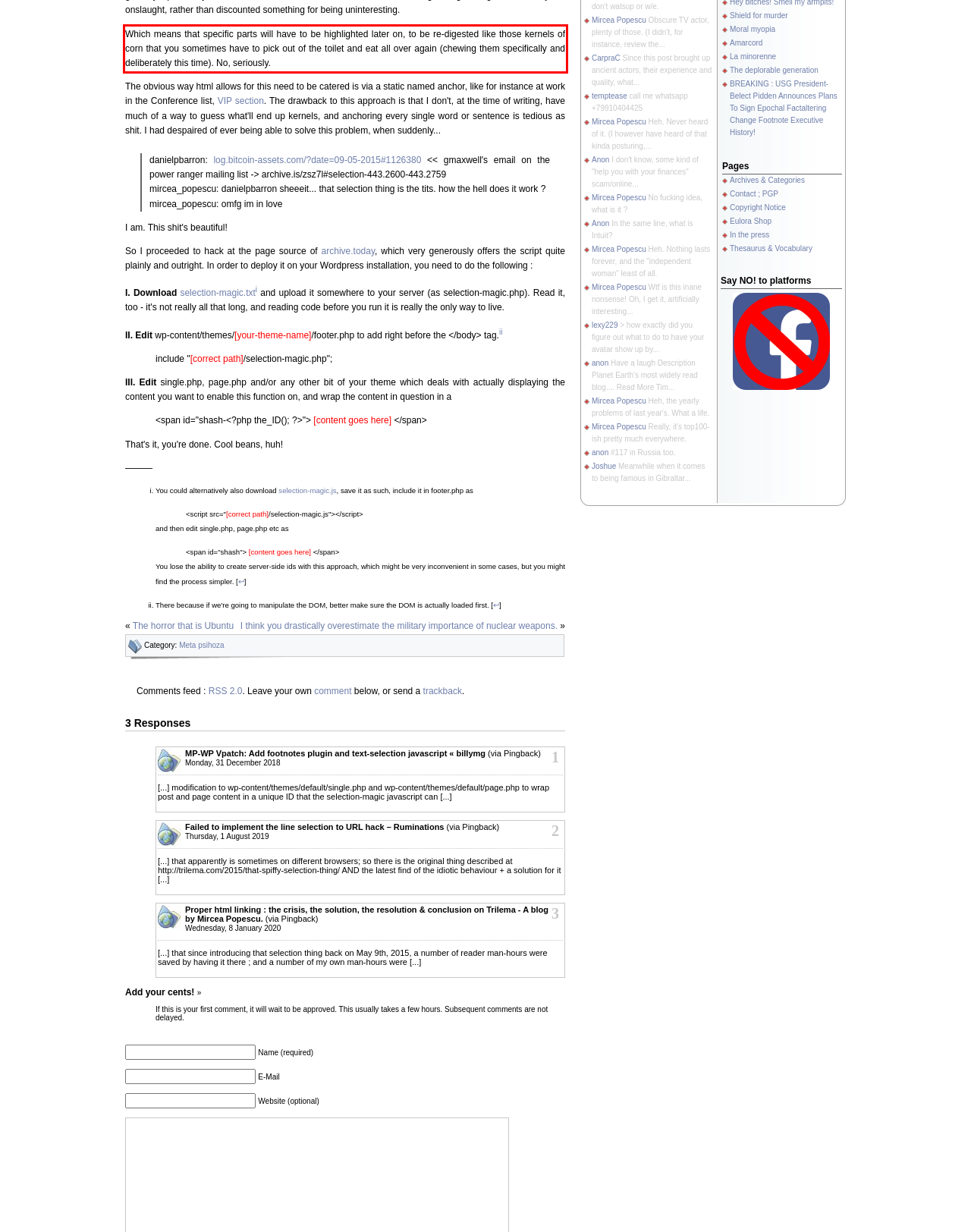Extract and provide the text found inside the red rectangle in the screenshot of the webpage.

Which means that specific parts will have to be highlighted later on, to be re-digested like those kernels of corn that you sometimes have to pick out of the toilet and eat all over again (chewing them specifically and deliberately this time). No, seriously.